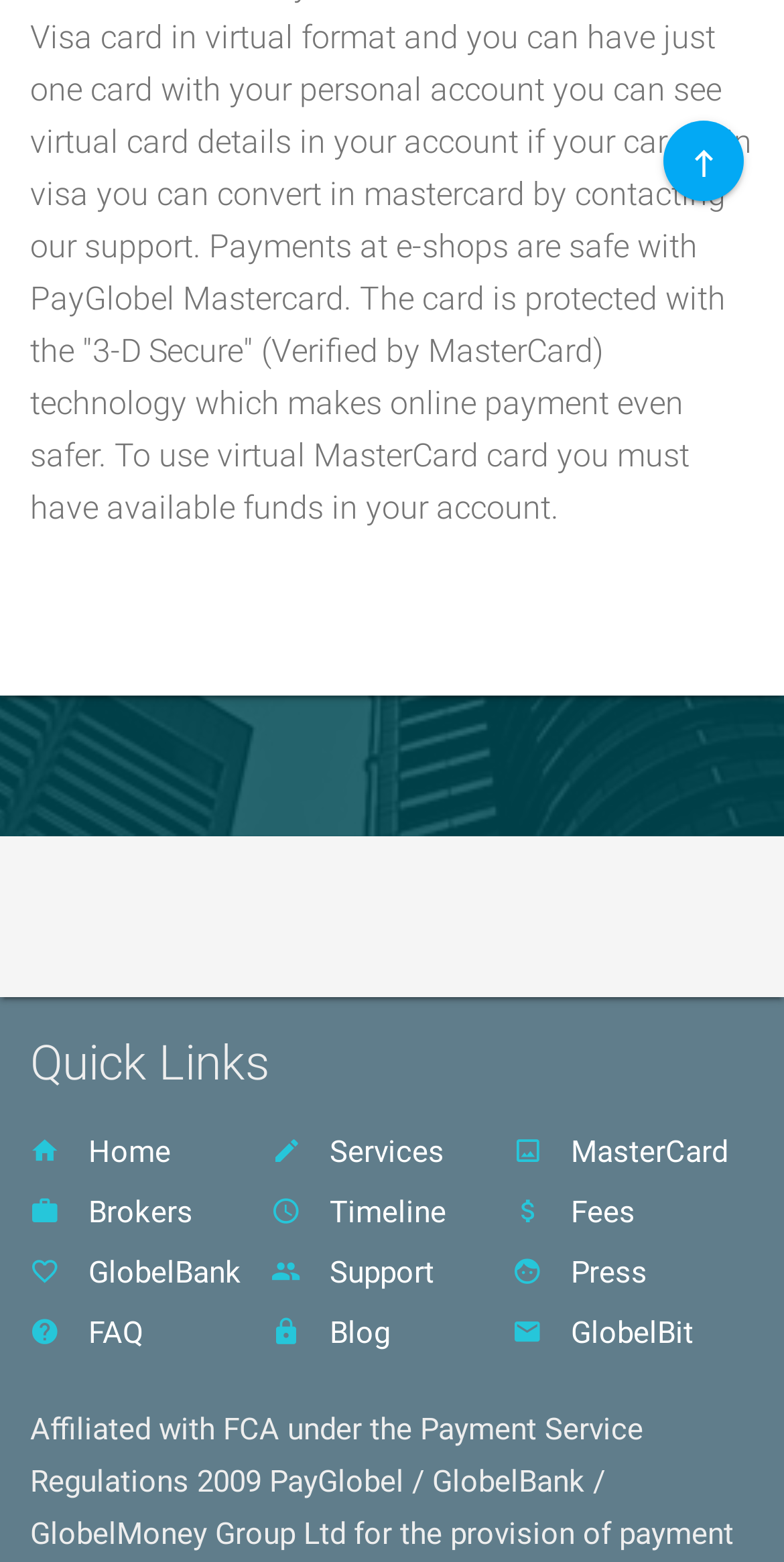Is there a search icon on the webpage?
Please describe in detail the information shown in the image to answer the question.

I looked for an element with an icon description, and found an element with the OCR text '', which is likely a search icon.